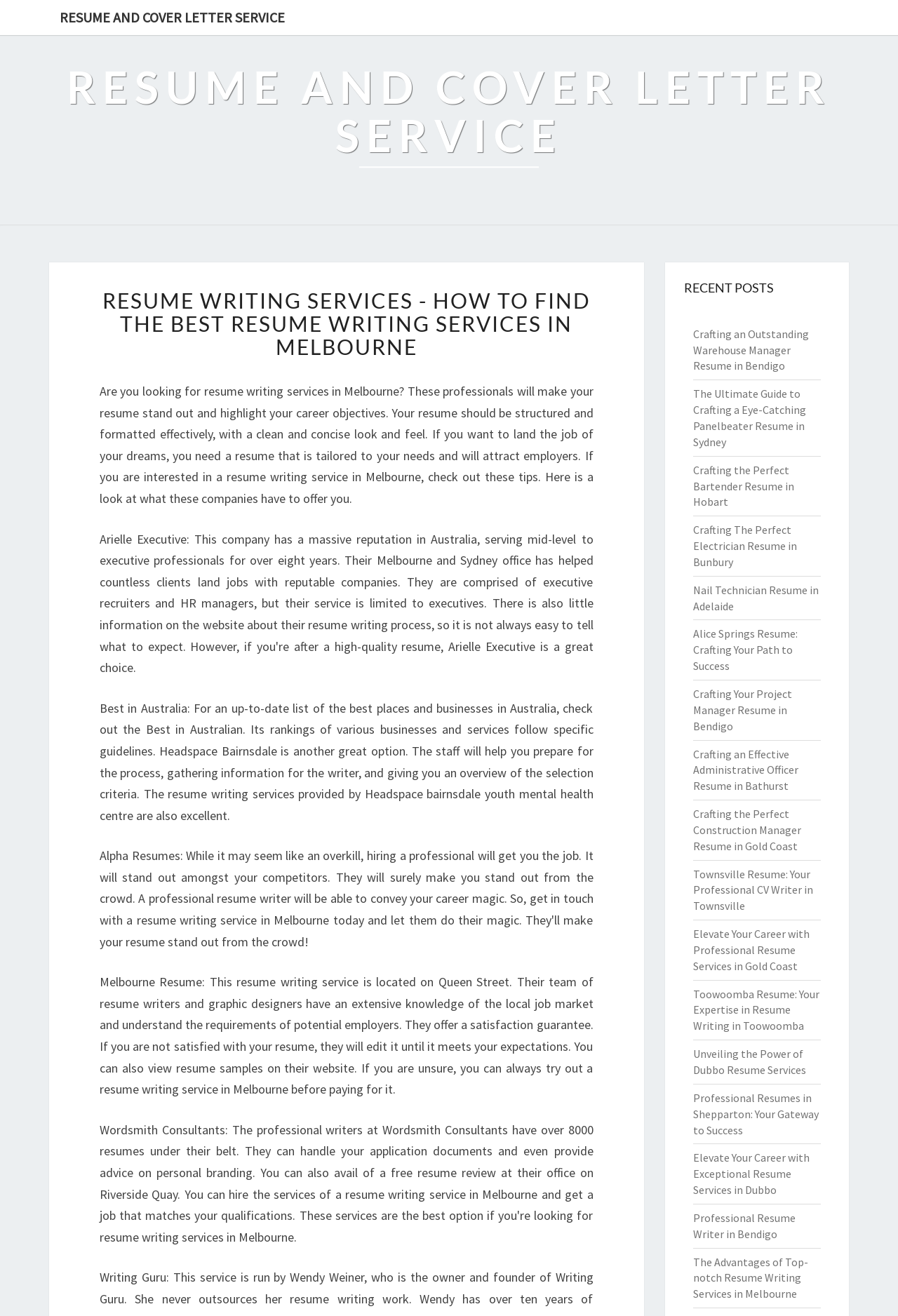Refer to the screenshot and give an in-depth answer to this question: What type of service is offered in Melbourne?

Based on the webpage content, it is clear that the webpage is about resume writing services in Melbourne. The static text 'Are you looking for resume writing services in Melbourne?' and the links 'RESUME AND COVER LETTER SERVICE' suggest that the webpage is offering resume writing services in Melbourne.